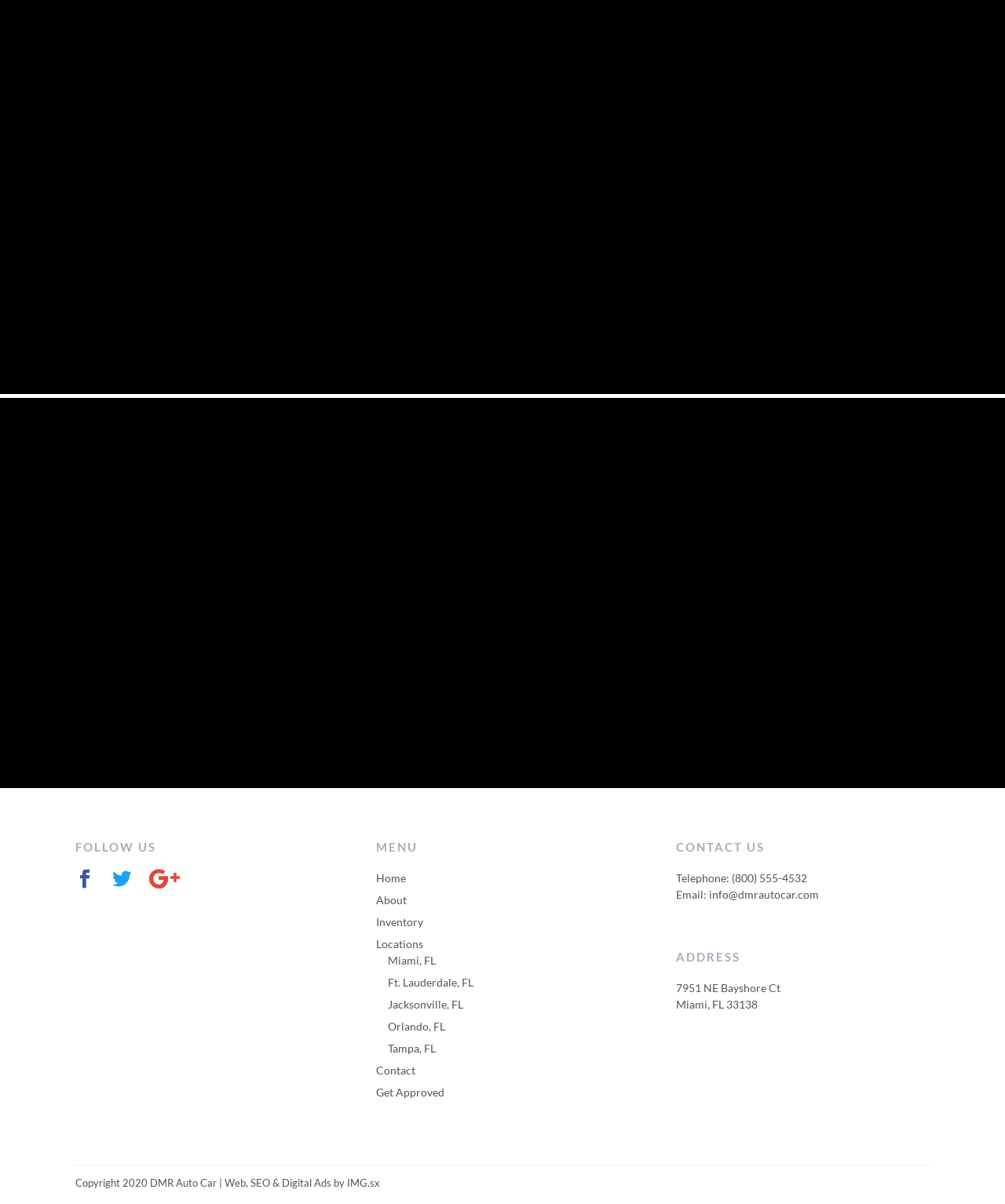What is the company's name?
Kindly give a detailed and elaborate answer to the question.

The company's name is mentioned in the static text 'DMR Auto Car is the best company to handle your bad credit car loan in Orando.'